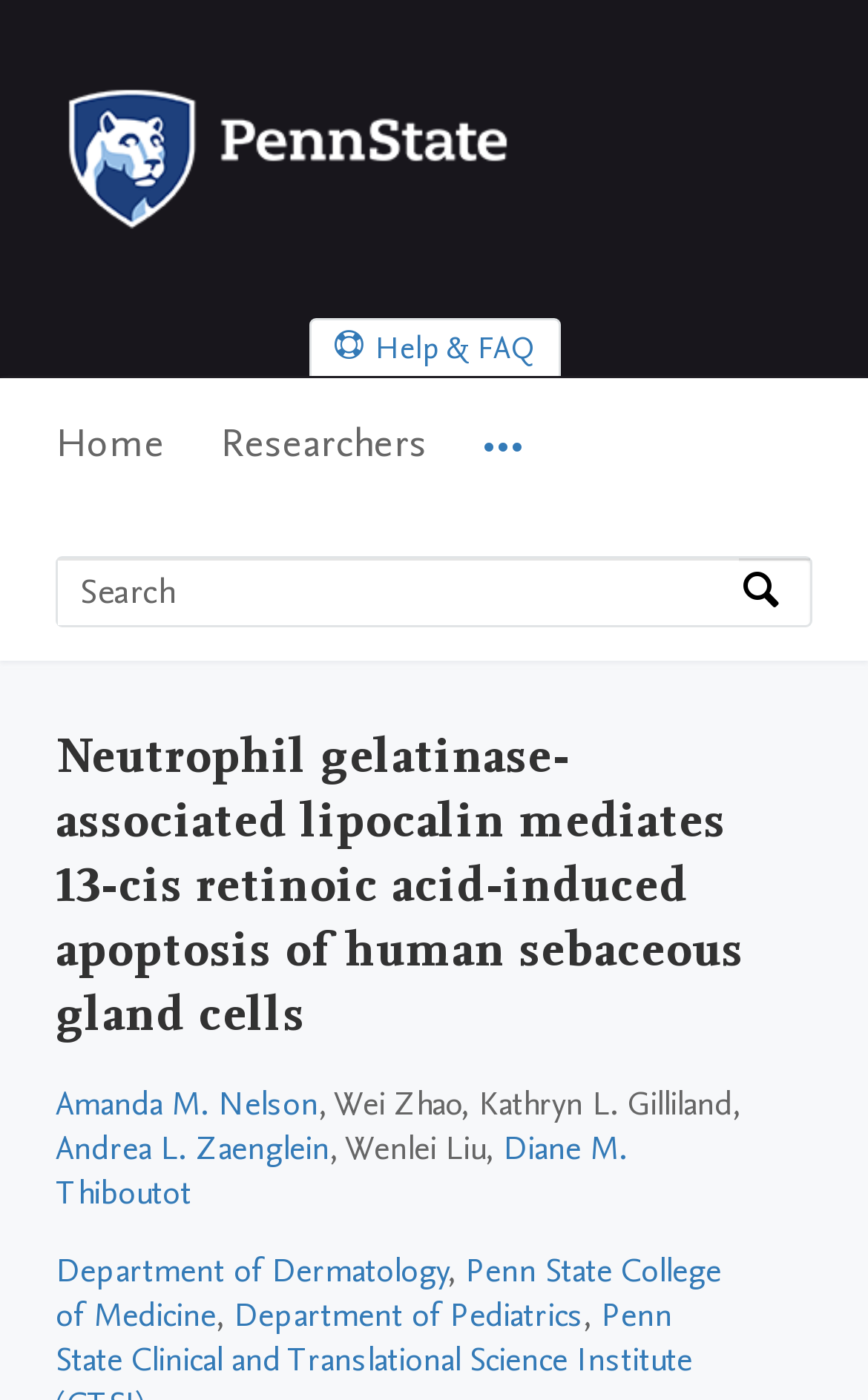What is the department of the first author?
Examine the screenshot and reply with a single word or phrase.

Department of Dermatology